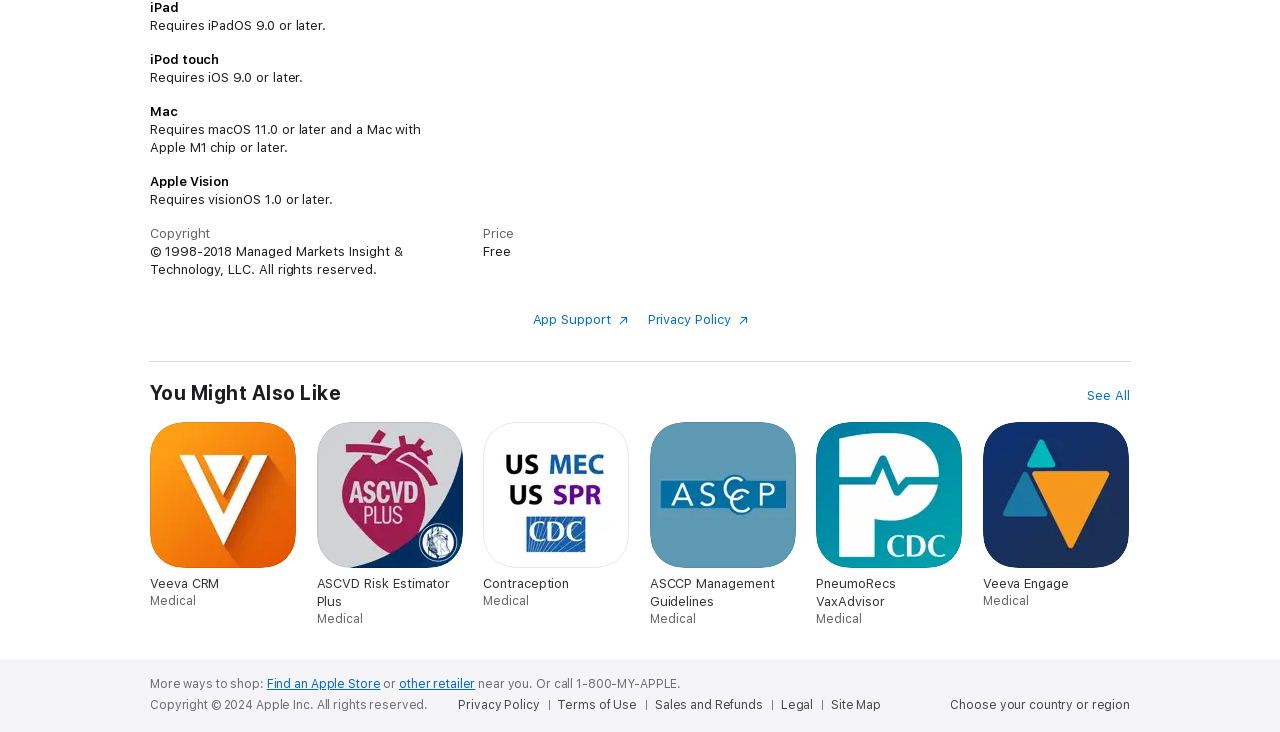Review the image closely and give a comprehensive answer to the question: What is the price of the app?

I found the answer by looking at the DescriptionListTerm 'Price' and its corresponding DescriptionListDetail, which states 'Free'.